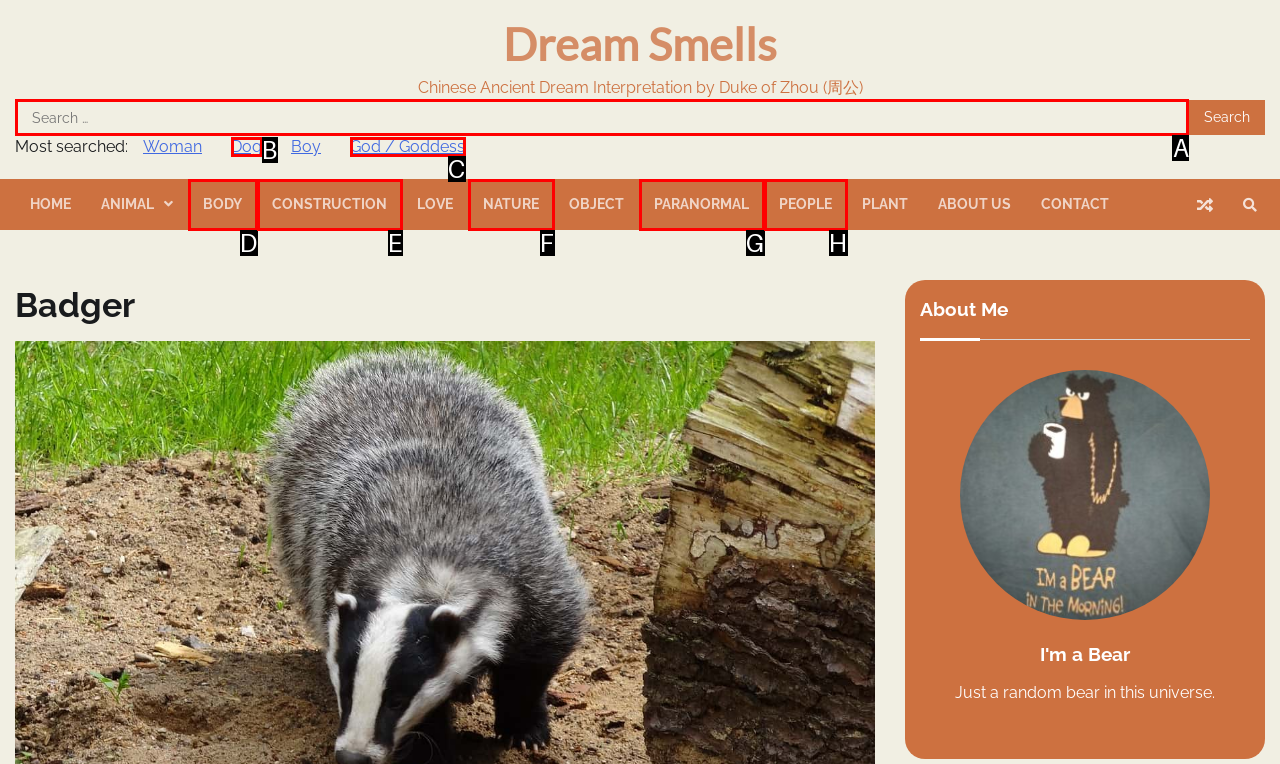Tell me which one HTML element best matches the description: Nature
Answer with the option's letter from the given choices directly.

F